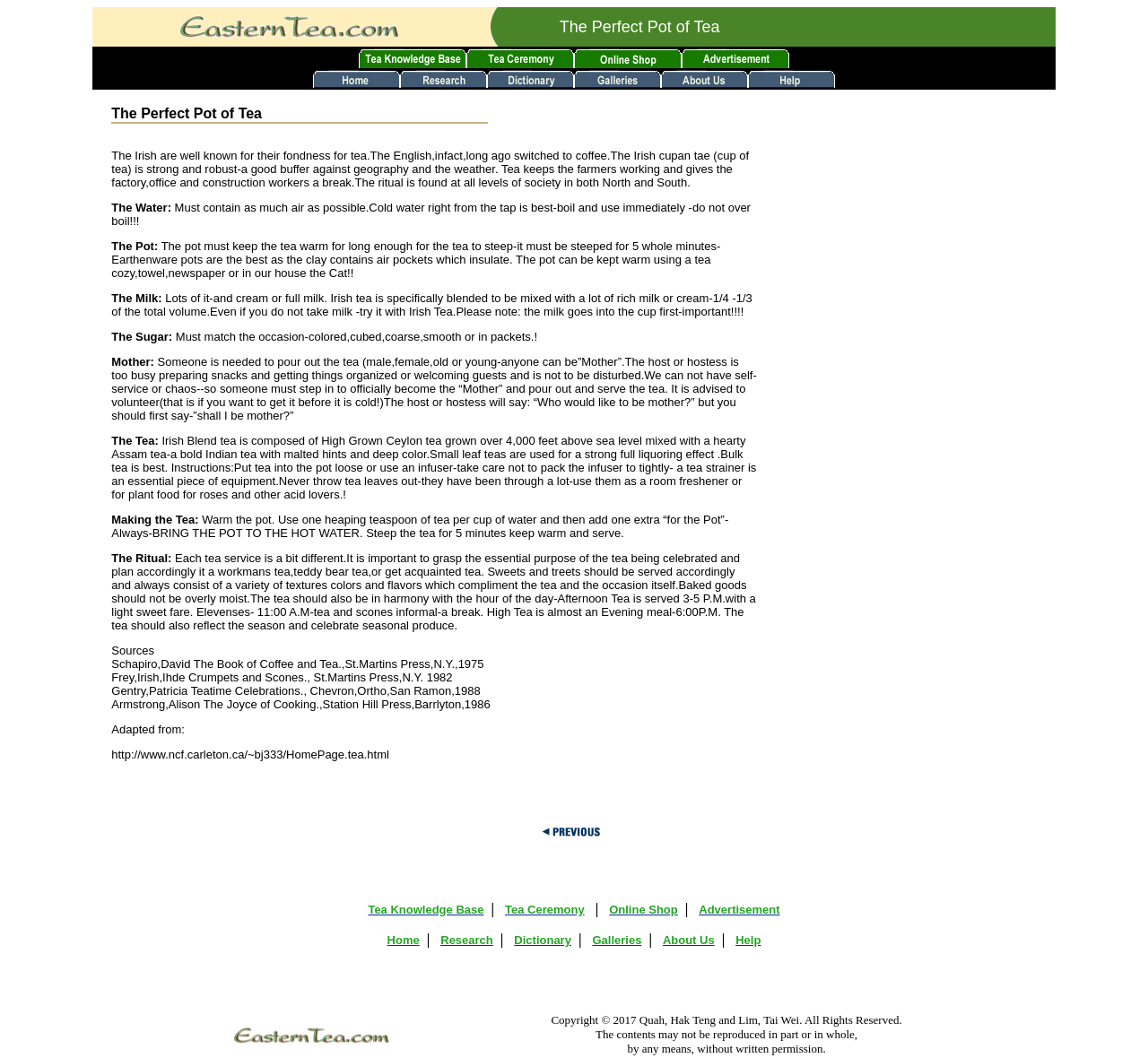Look at the image and answer the question in detail:
What is the purpose of the 'Mother' in a tea ceremony?

The 'Mother' is a person who pours out the tea in a tea ceremony, as the host or hostess is too busy preparing snacks and getting things organized or welcoming guests.